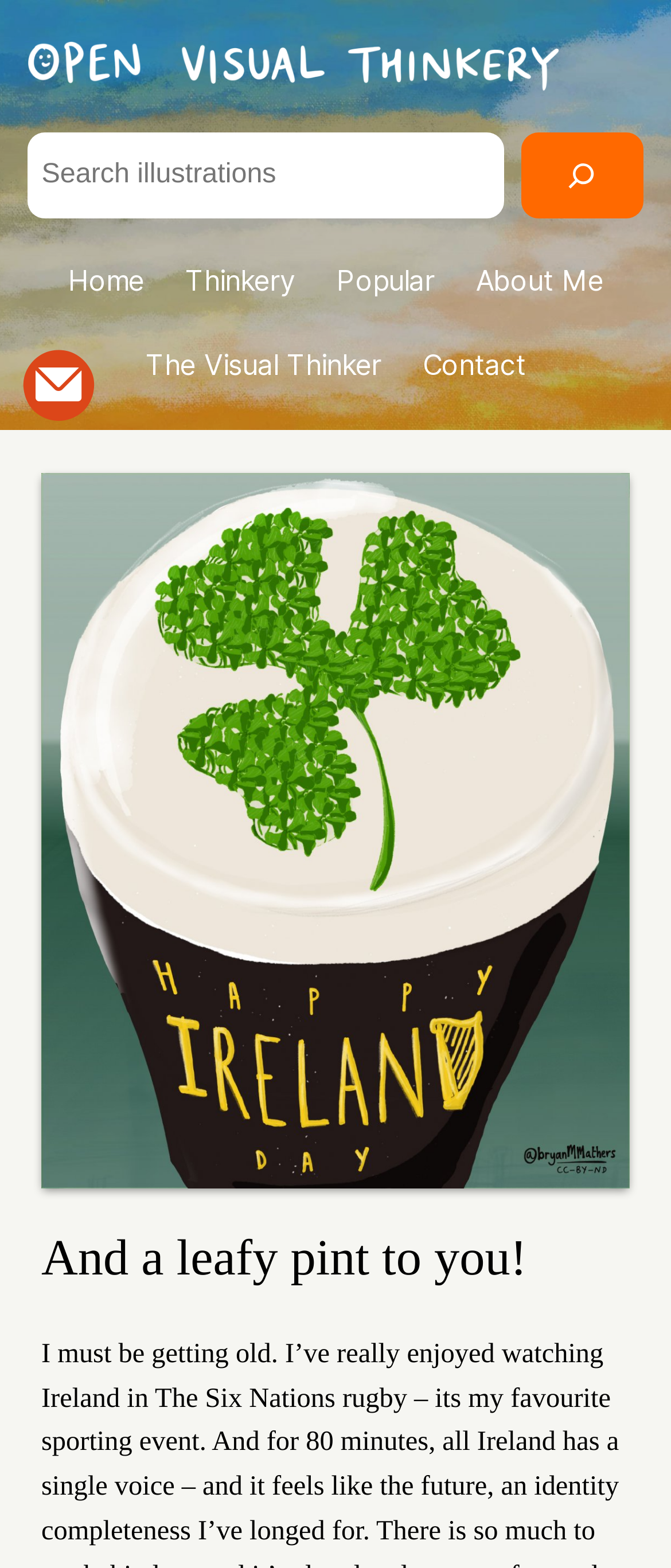Find the bounding box coordinates of the element to click in order to complete the given instruction: "Contact the author."

[0.629, 0.22, 0.783, 0.248]